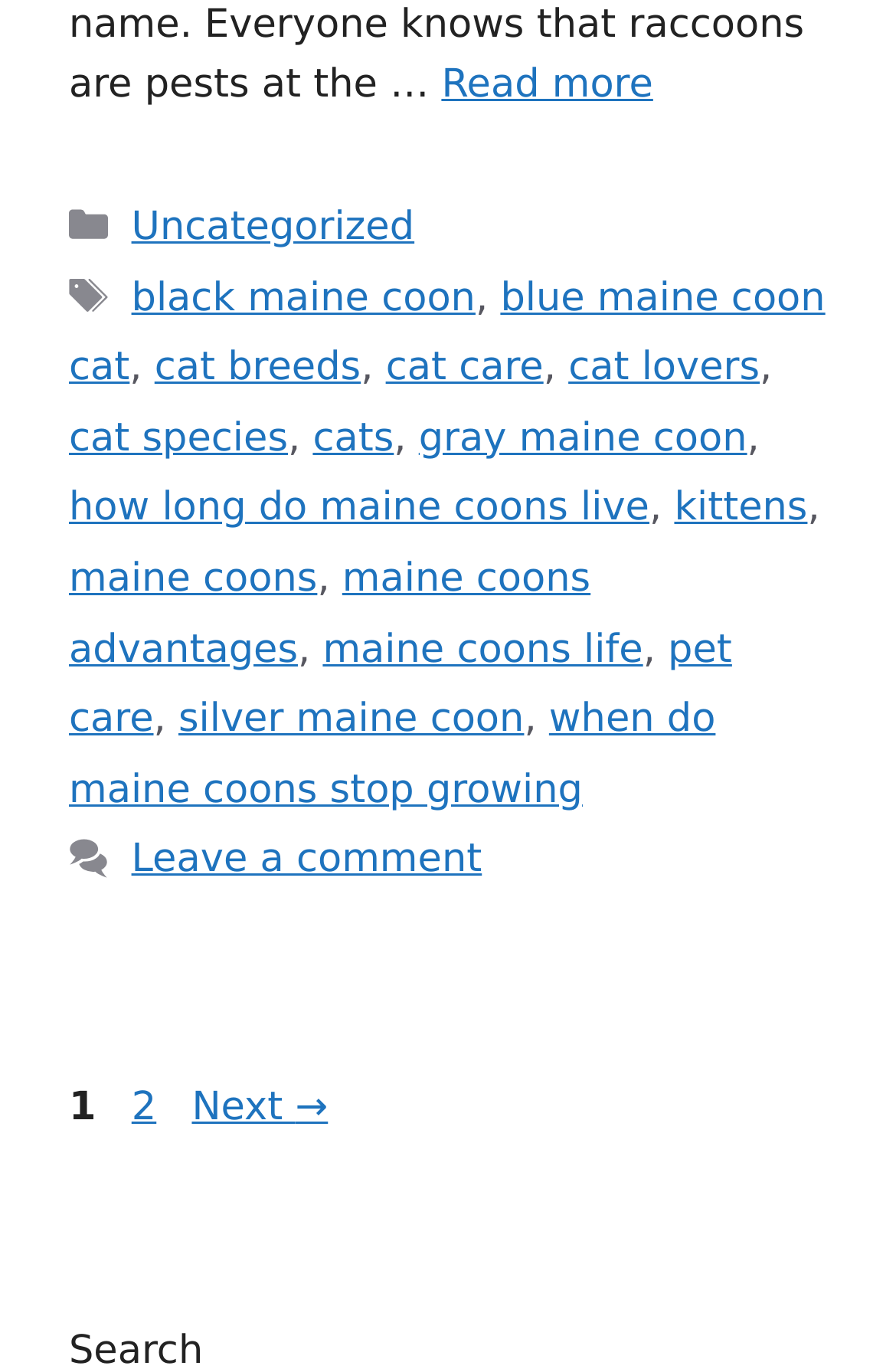Pinpoint the bounding box coordinates of the element that must be clicked to accomplish the following instruction: "Sign up for newsletter". The coordinates should be in the format of four float numbers between 0 and 1, i.e., [left, top, right, bottom].

None